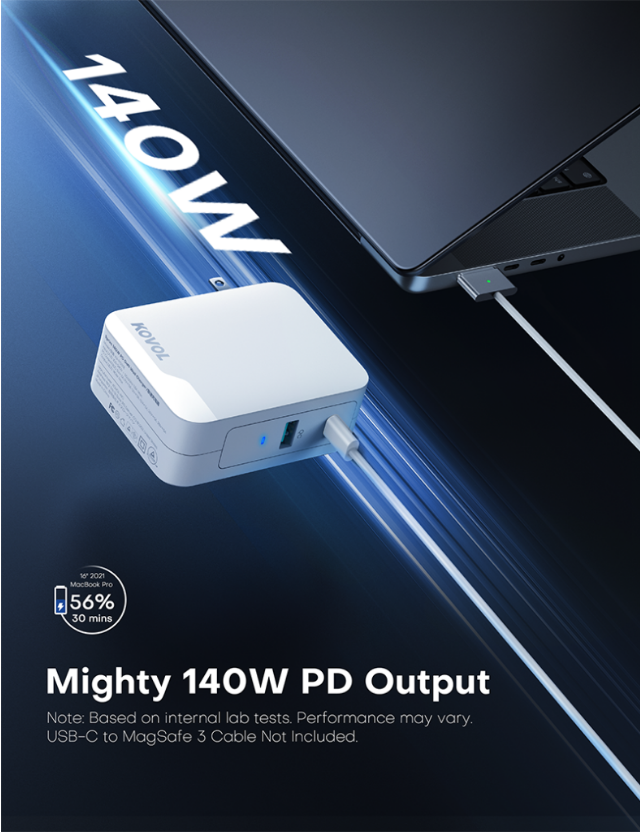Can you give a comprehensive explanation to the question given the content of the image?
How long does it take to charge a 2021 MacBook Pro to 56%?

According to the caption, the charger can charge a 2021 MacBook Pro to 56% in just 30 minutes, demonstrating its rapid charging capabilities.